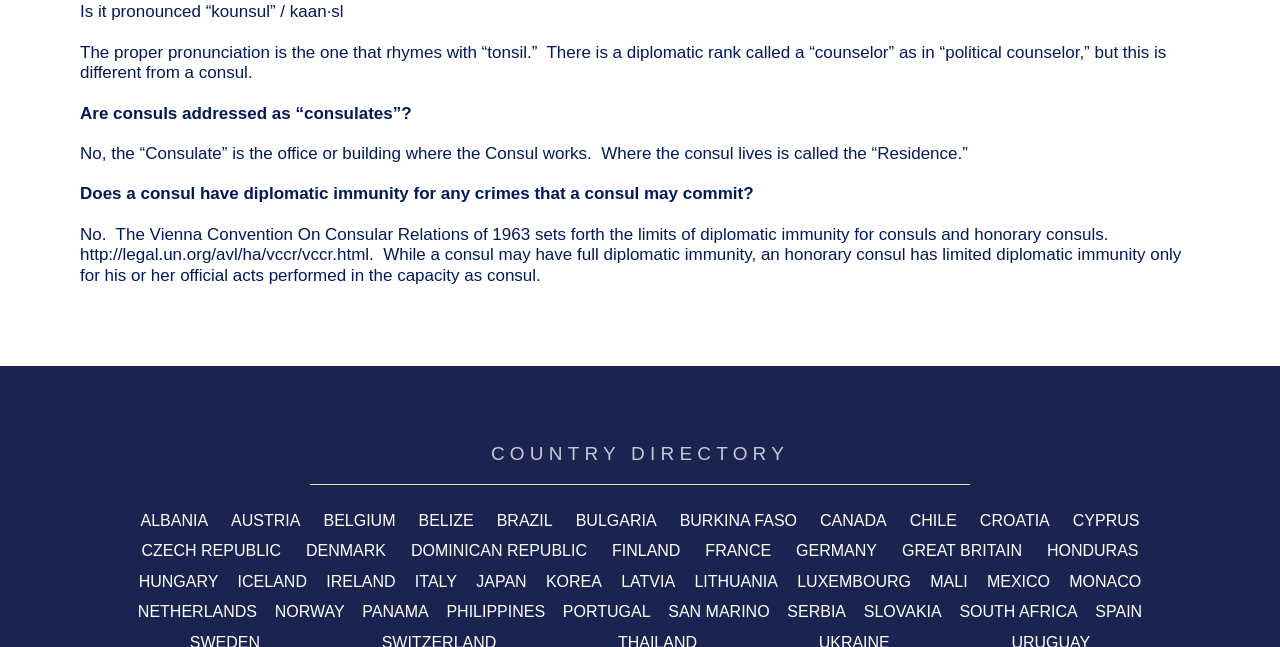Please determine the bounding box coordinates for the element that should be clicked to follow these instructions: "Visit the country directory".

[0.048, 0.686, 0.952, 0.716]